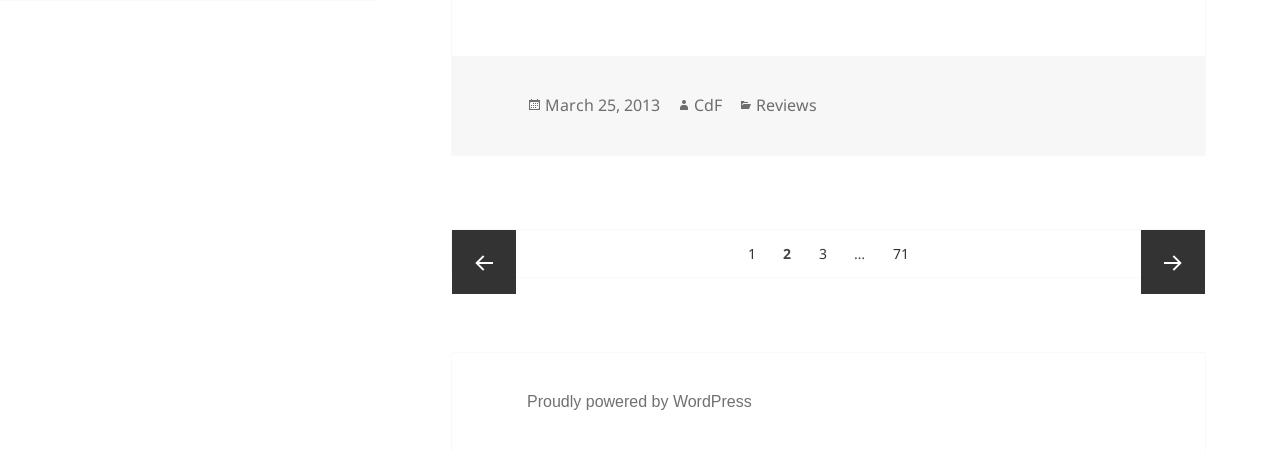Could you provide the bounding box coordinates for the portion of the screen to click to complete this instruction: "Read post from CdF"?

[0.542, 0.208, 0.564, 0.259]